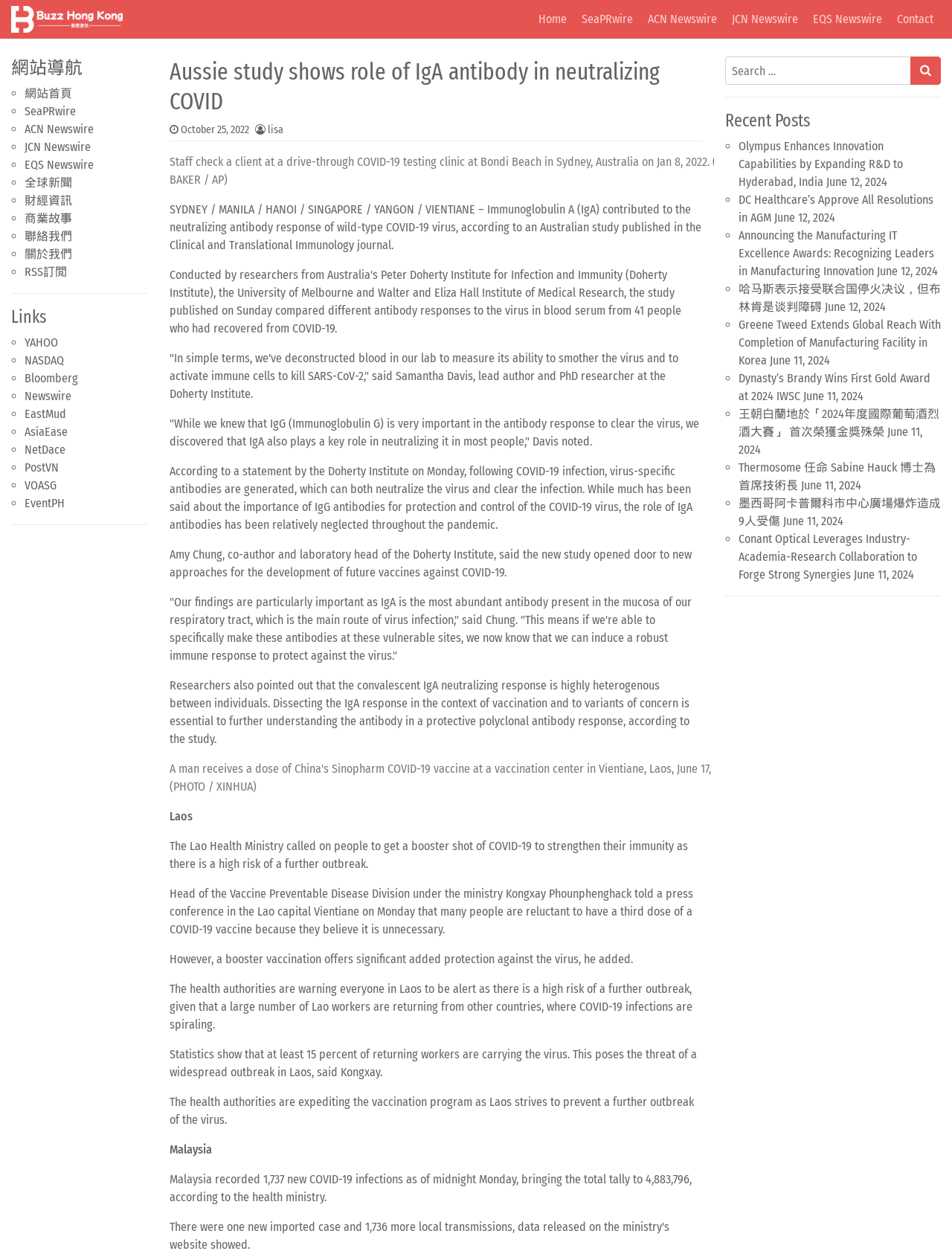What is the name of the researcher who led the study?
Based on the visual content, answer with a single word or a brief phrase.

Samantha Davis